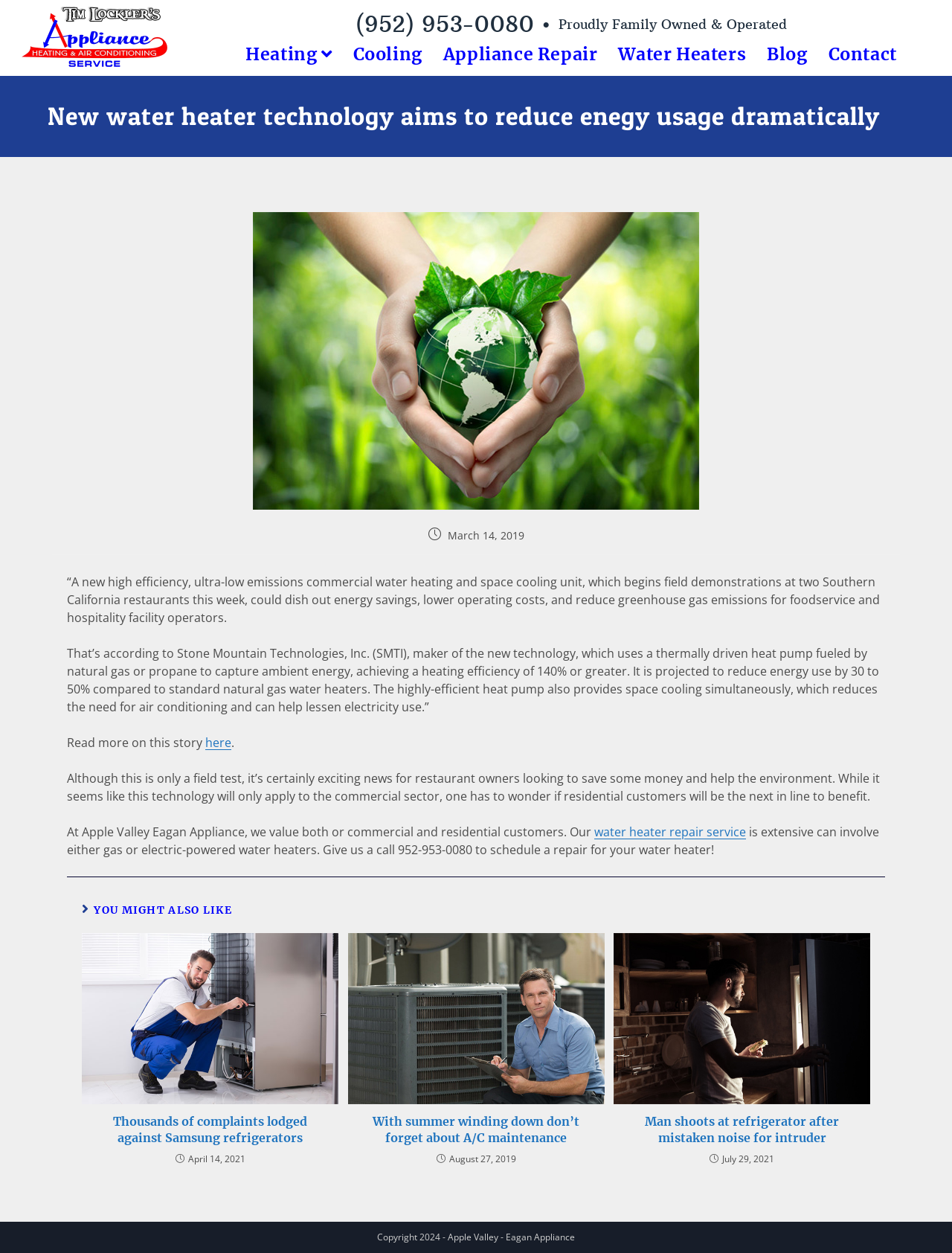Please specify the bounding box coordinates for the clickable region that will help you carry out the instruction: "Call the phone number".

[0.373, 0.008, 0.587, 0.03]